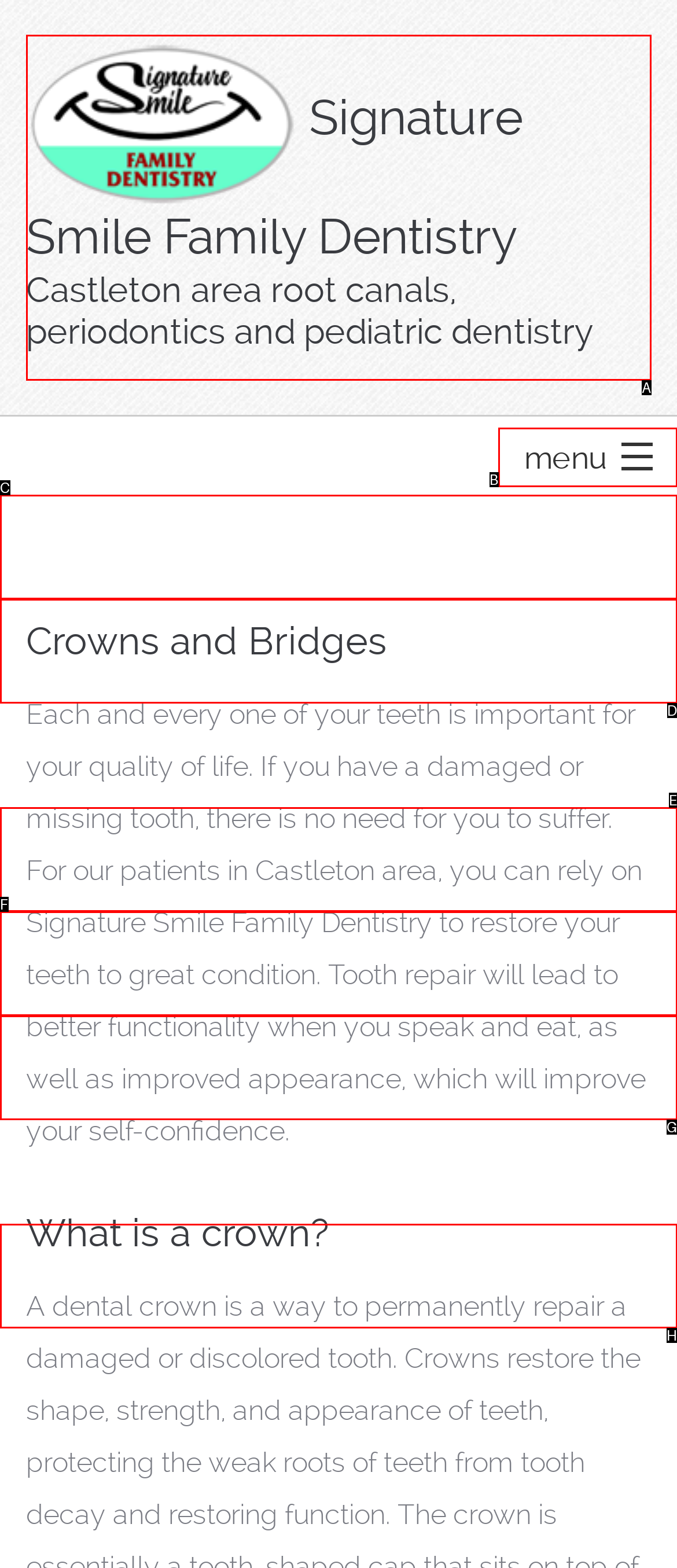Identify the matching UI element based on the description: Financial Options
Reply with the letter from the available choices.

F